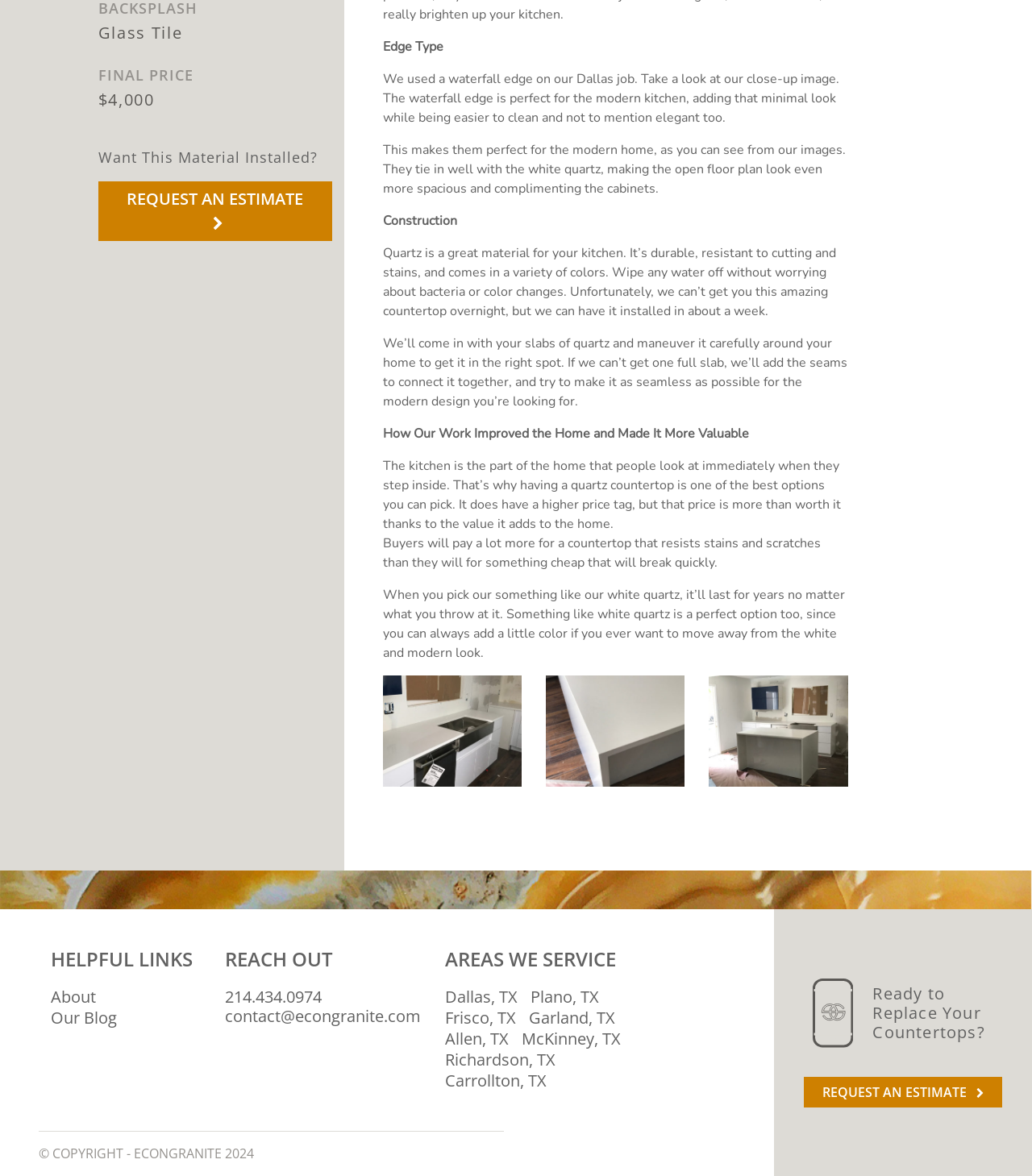Please specify the bounding box coordinates of the clickable region to carry out the following instruction: "View the image". The coordinates should be four float numbers between 0 and 1, in the format [left, top, right, bottom].

[0.371, 0.575, 0.505, 0.669]